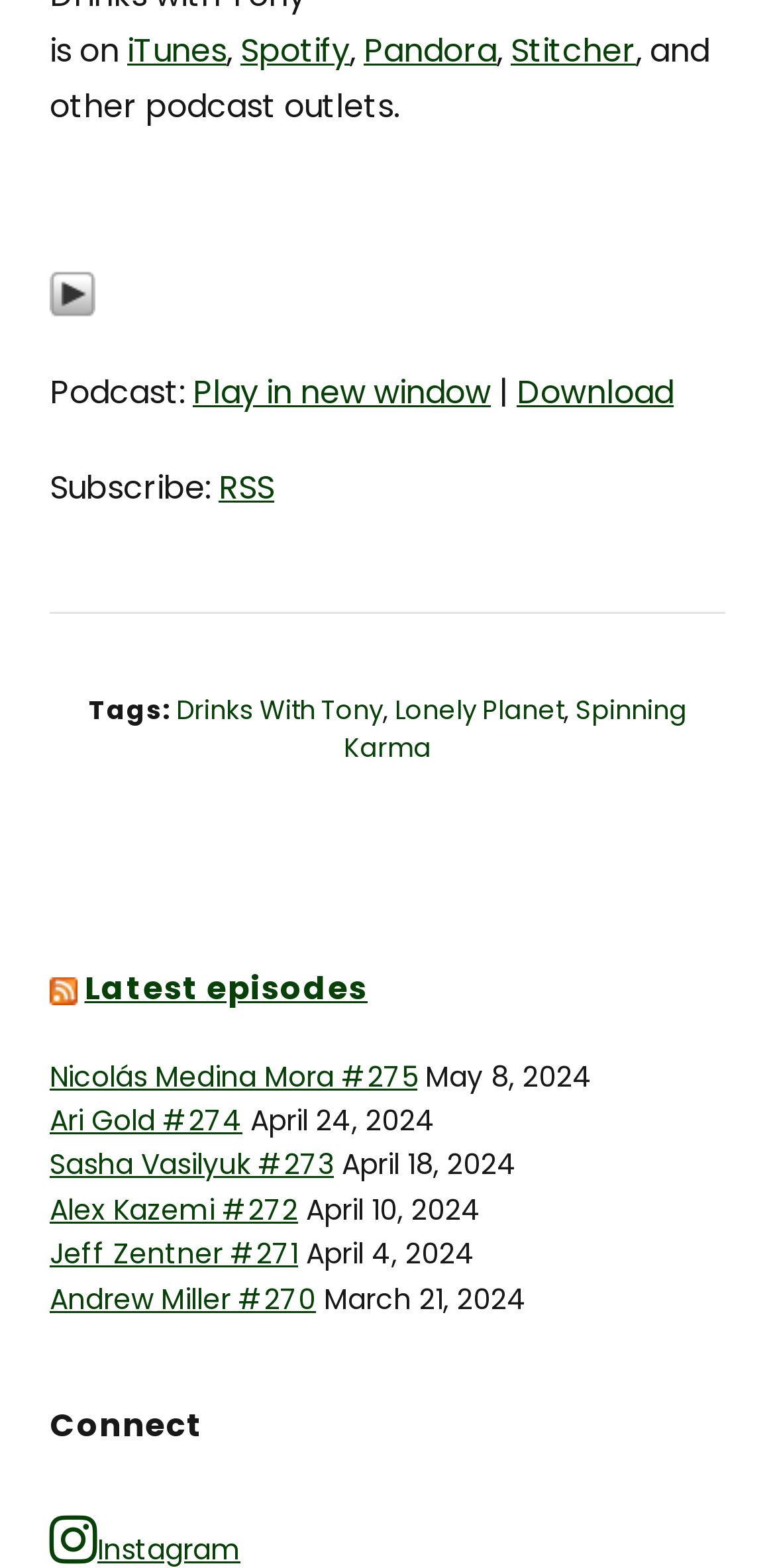How many podcast outlets are listed?
Give a one-word or short-phrase answer derived from the screenshot.

4